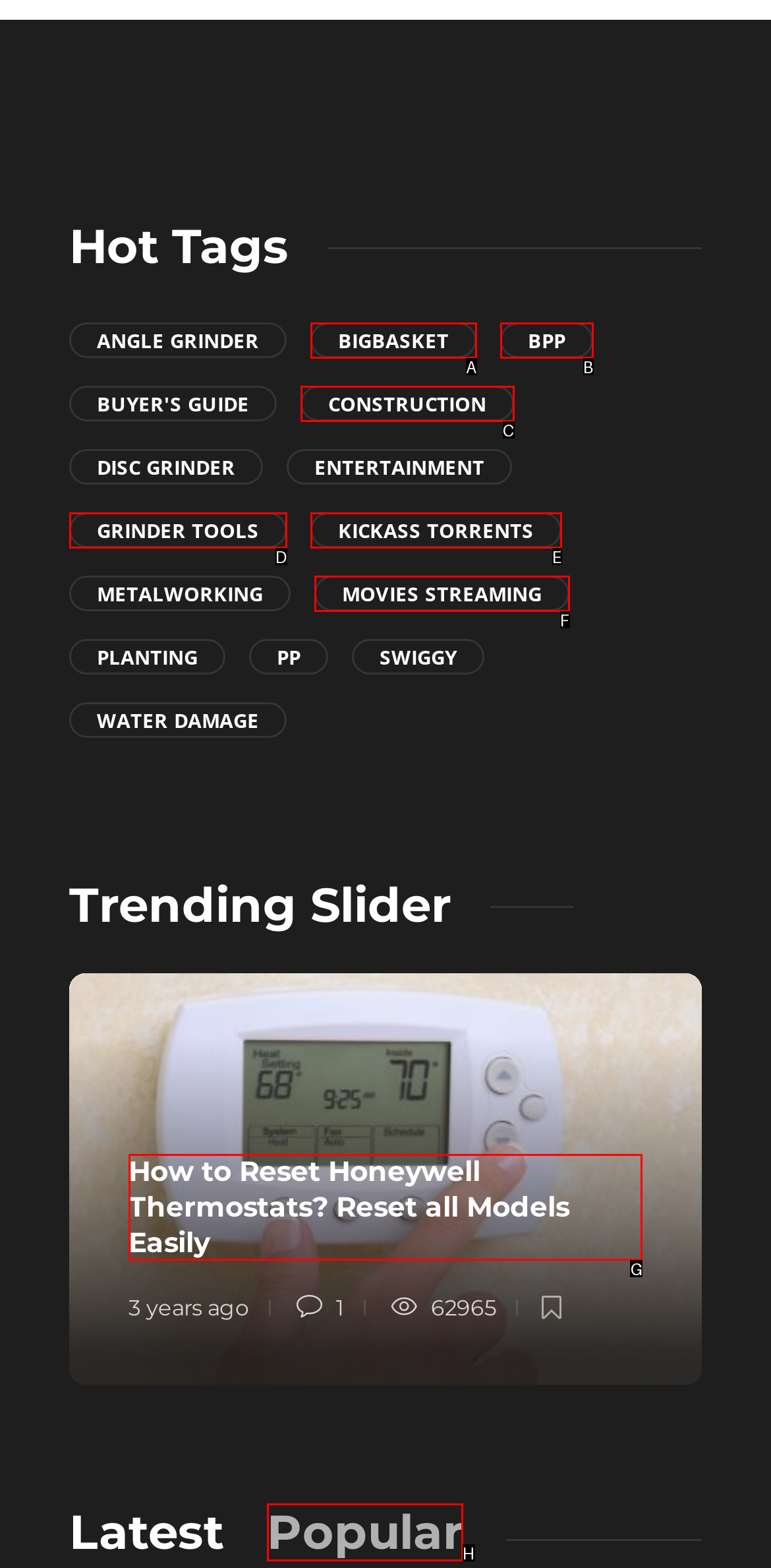For the task "Read How to Reset Honeywell Thermostats", which option's letter should you click? Answer with the letter only.

G